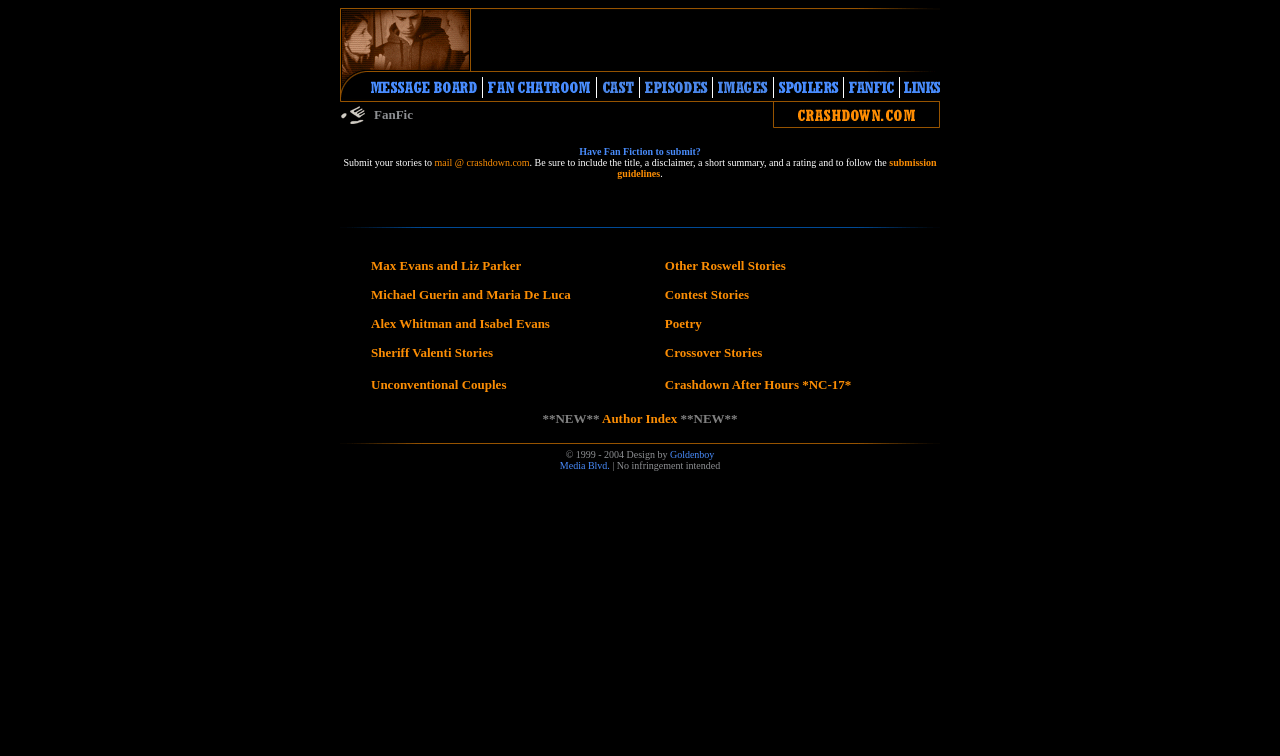Please specify the bounding box coordinates of the area that should be clicked to accomplish the following instruction: "View submission guidelines". The coordinates should consist of four float numbers between 0 and 1, i.e., [left, top, right, bottom].

[0.482, 0.208, 0.732, 0.237]